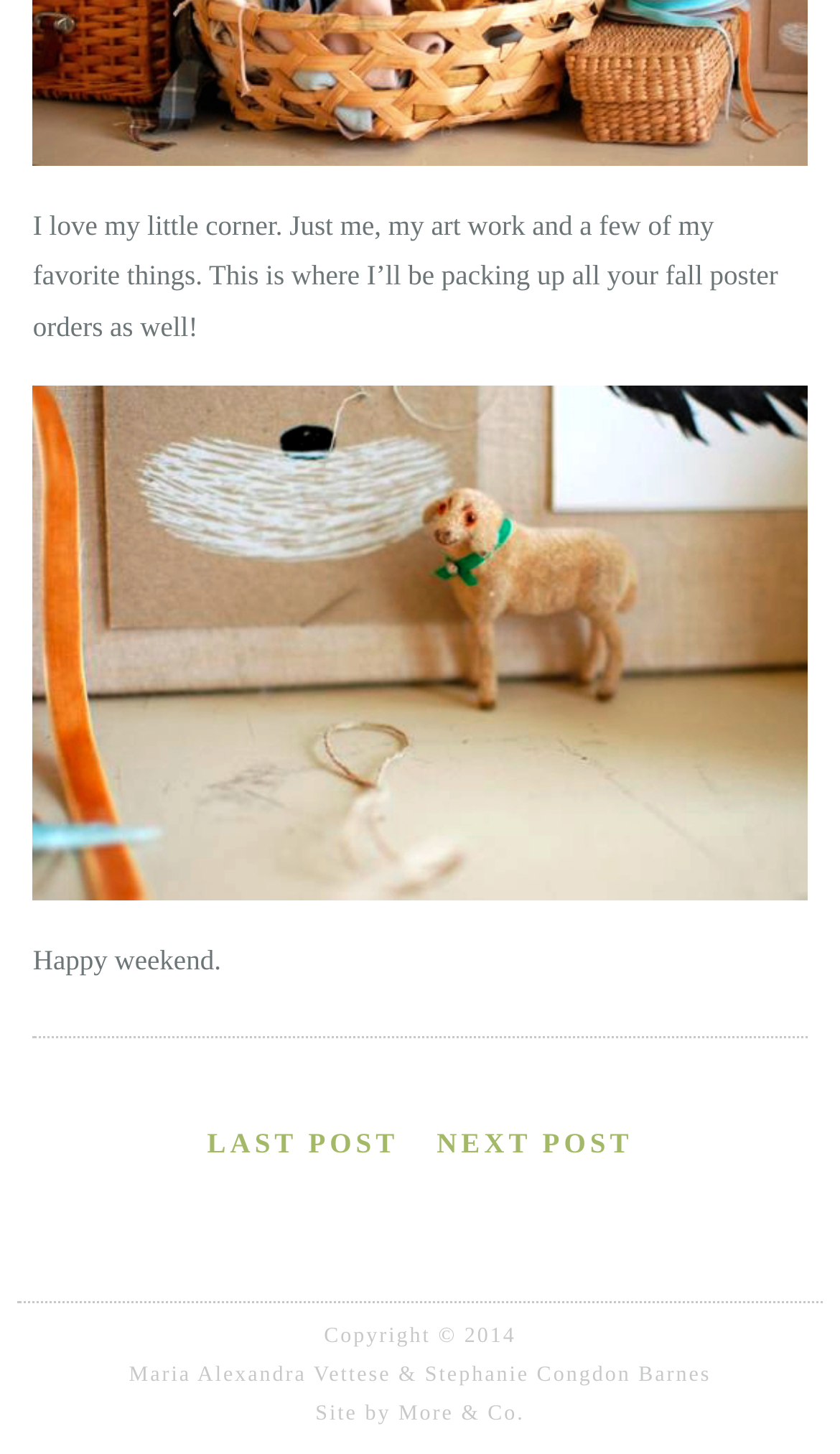What is the relationship between Maria and Stephanie? Based on the screenshot, please respond with a single word or phrase.

Authors